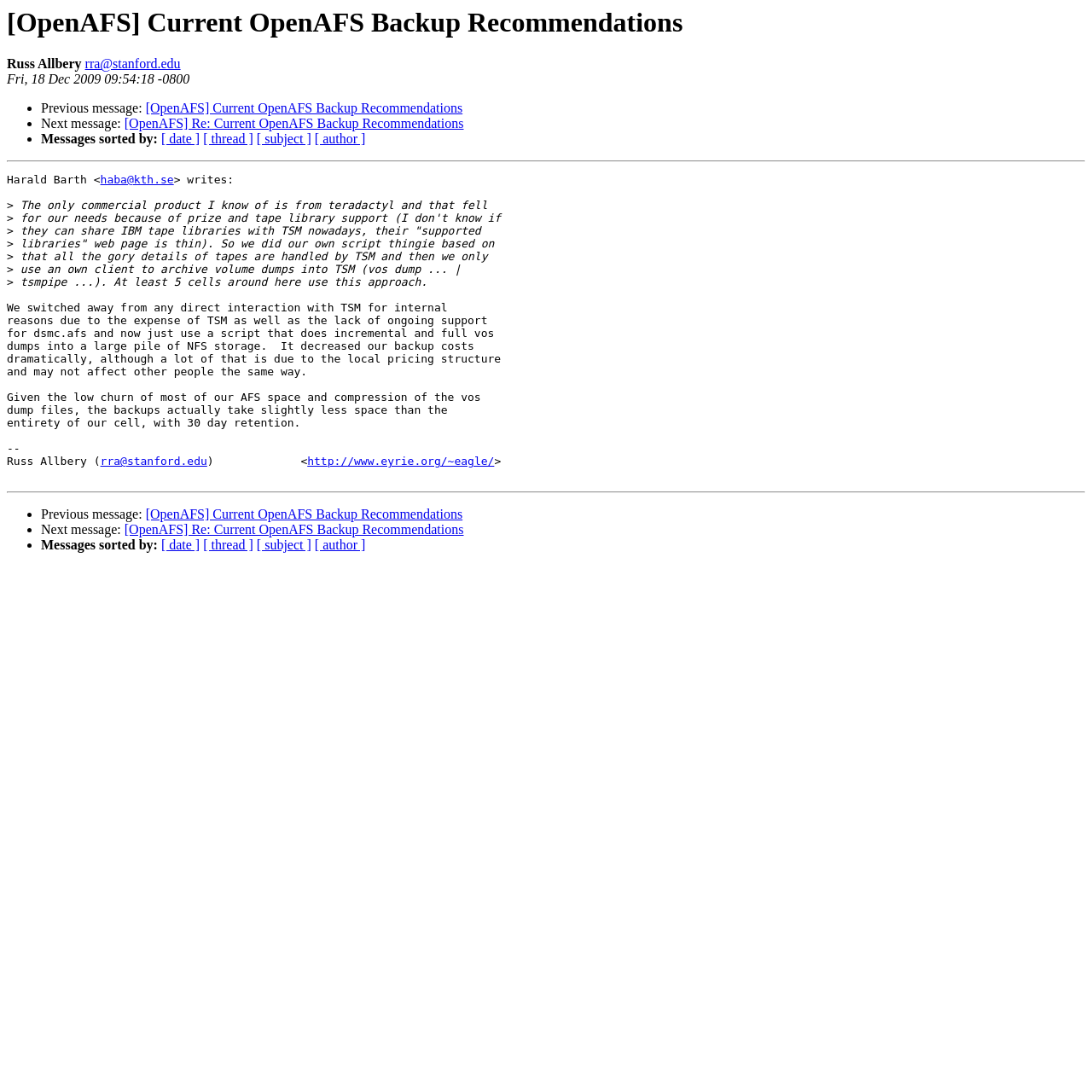Please locate the bounding box coordinates of the element that should be clicked to achieve the given instruction: "Visit Russ Allbery's homepage".

[0.281, 0.417, 0.453, 0.428]